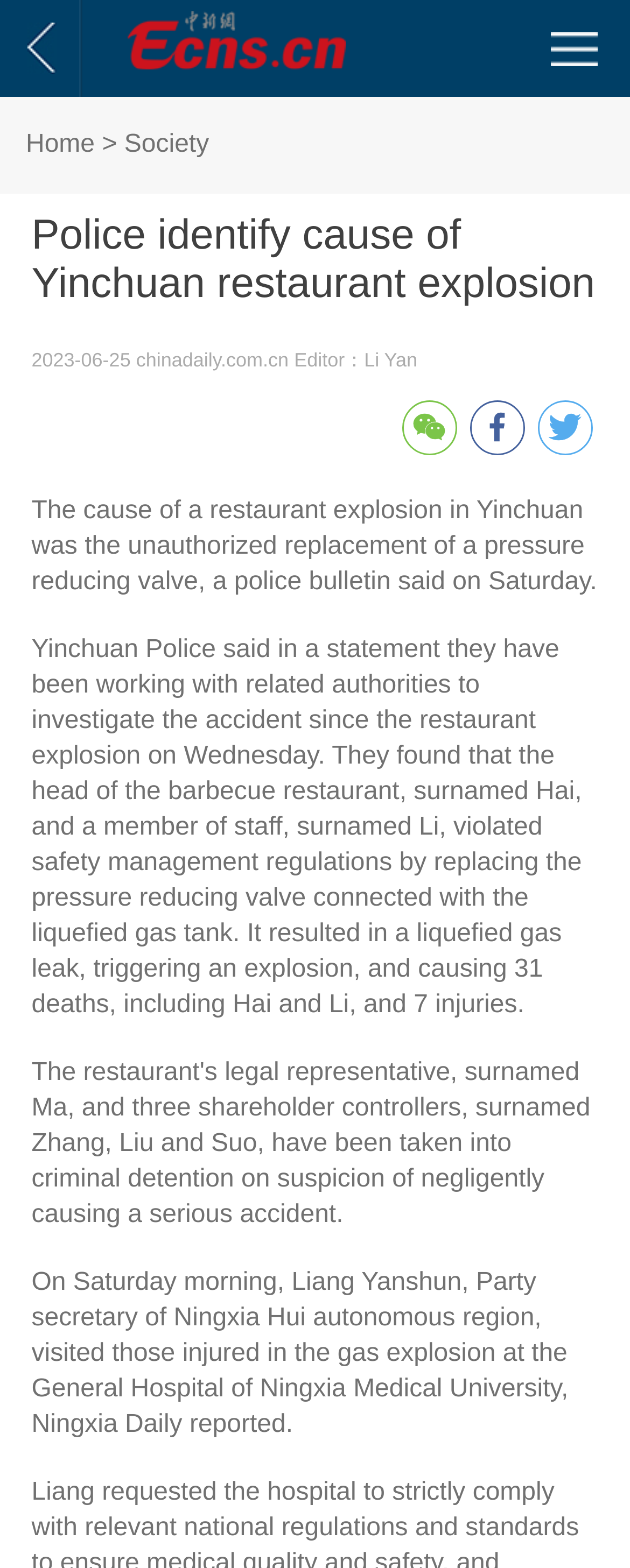Given the description "Home", determine the bounding box of the corresponding UI element.

[0.041, 0.083, 0.15, 0.101]